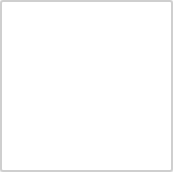Explain in detail what you see in the image.

The image depicts a close-up view of stained glass, beautifully showcasing the intricate artistry typical of church windows. This vibrant piece likely features a mix of colors and ornate designs that draw the eye, typical of stained glass art used in religious settings. The caption is associated with "Stained glass (closeup)," emphasizing the aesthetic and spiritual significance of such artistic expressions in churches, reflecting light in a way that creates a serene atmosphere for worship and reflection. This image certainly adds a visual element to the narrative of church visits and the experiences shared in the related writing by Chris Thompson.